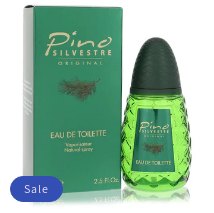What is the shape of the perfume bottle?
Look at the image and respond to the question as thoroughly as possible.

The perfume bottle has a unique shape, which is distinct from a standard bottle shape, and is designed to reflect the brand's natural and refreshing aesthetic.